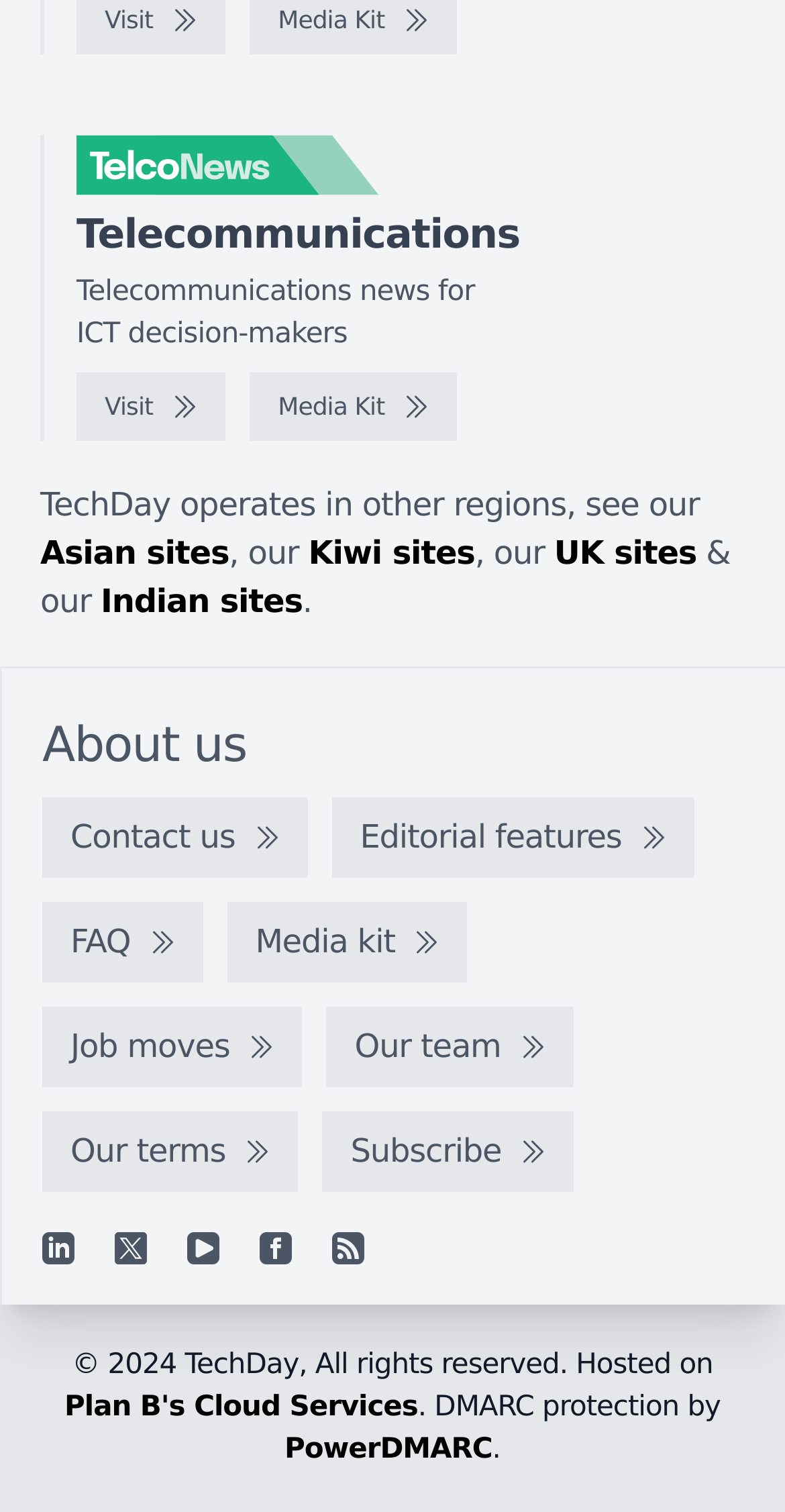Specify the bounding box coordinates of the element's area that should be clicked to execute the given instruction: "Subscribe to the newsletter". The coordinates should be four float numbers between 0 and 1, i.e., [left, top, right, bottom].

[0.411, 0.736, 0.731, 0.789]